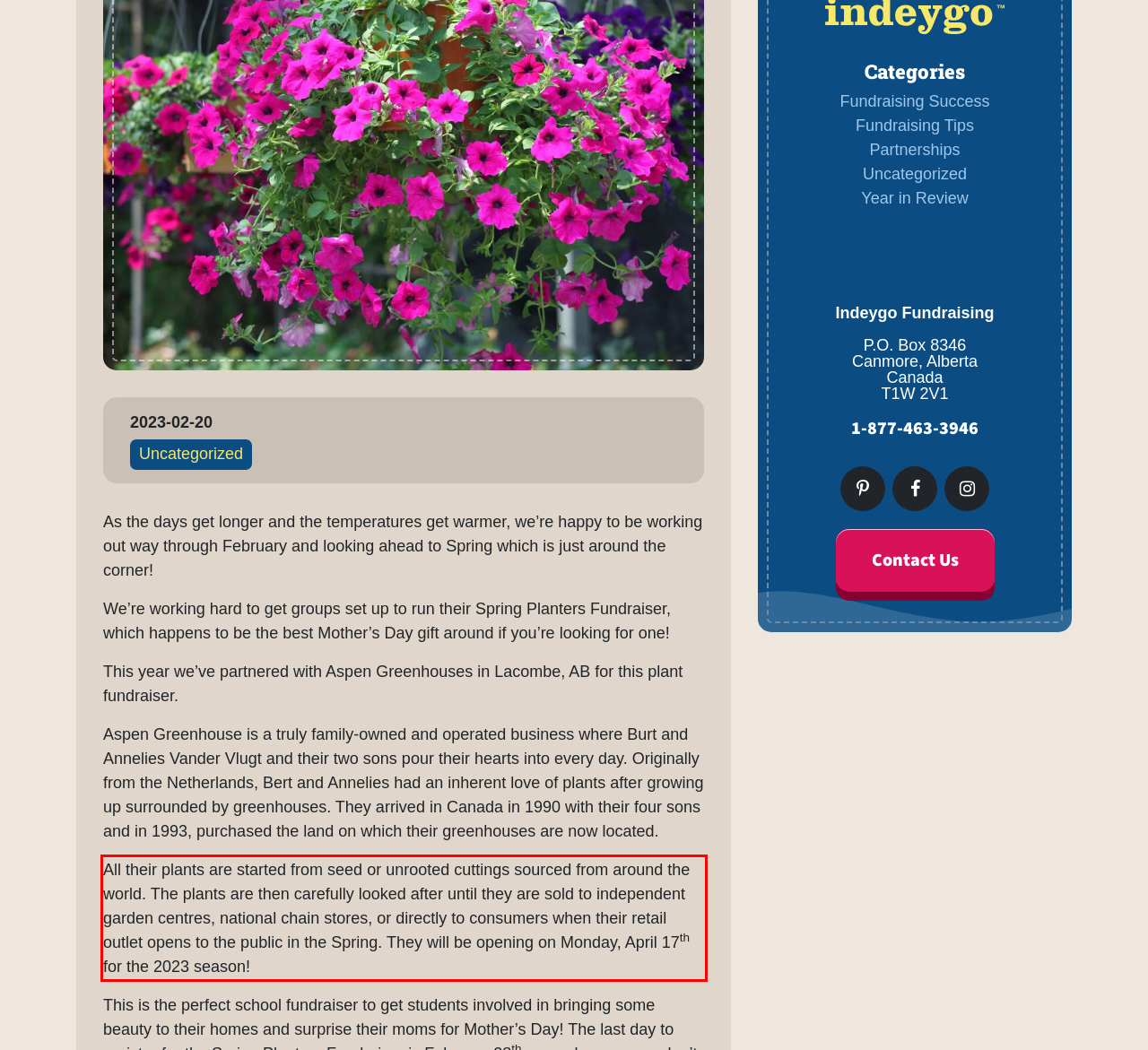Identify and extract the text within the red rectangle in the screenshot of the webpage.

All their plants are started from seed or unrooted cuttings sourced from around the world. The plants are then carefully looked after until they are sold to independent garden centres, national chain stores, or directly to consumers when their retail outlet opens to the public in the Spring. They will be opening on Monday, April 17th for the 2023 season!